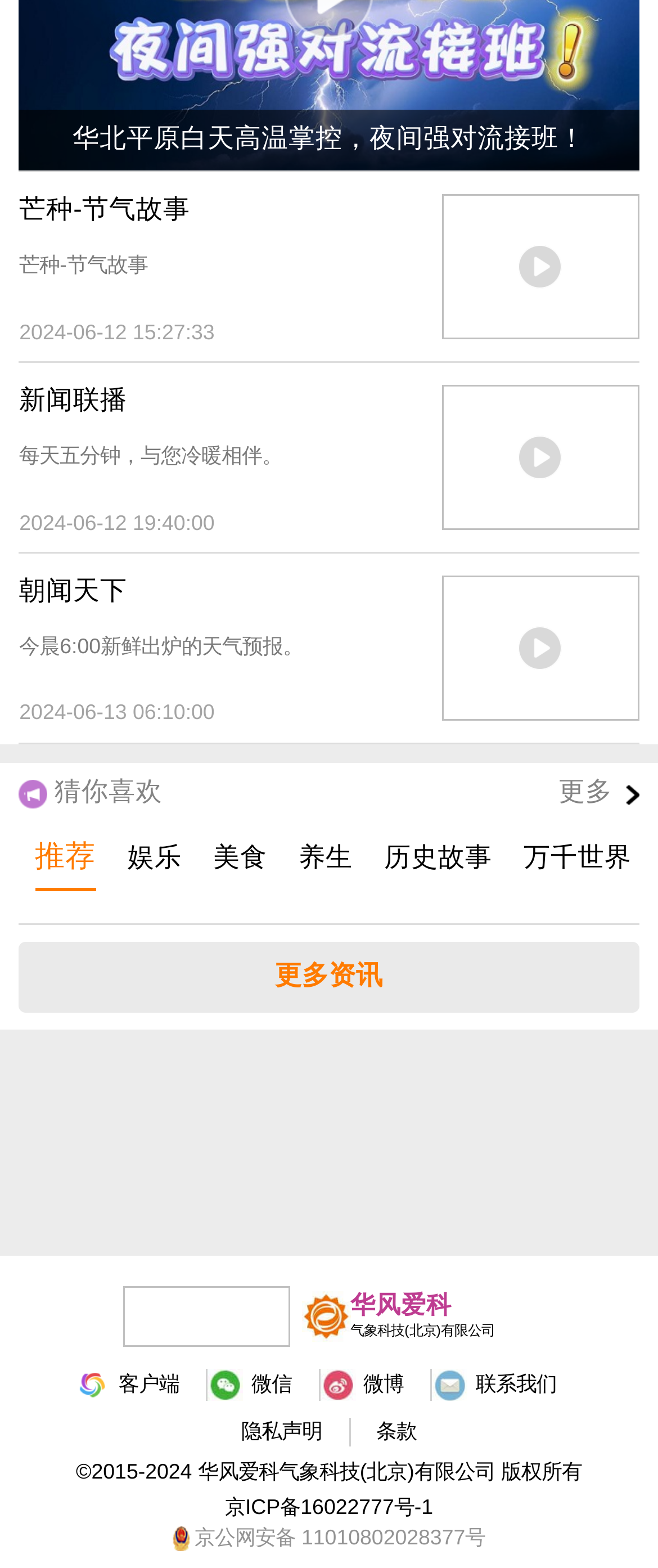What is the purpose of the iframe on the webpage?
Answer the question using a single word or phrase, according to the image.

To display more information